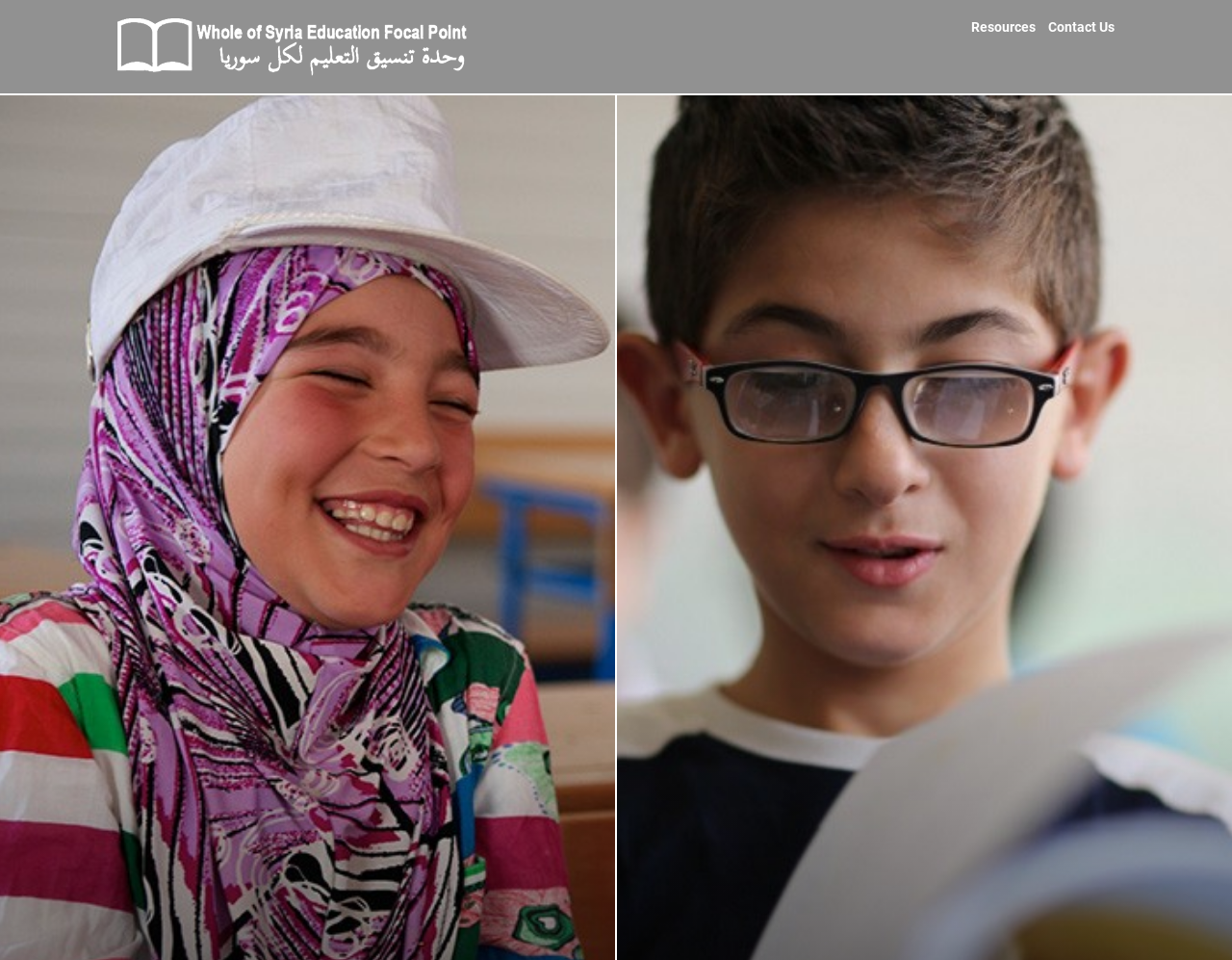Bounding box coordinates are given in the format (top-left x, top-left y, bottom-right x, bottom-right y). All values should be floating point numbers between 0 and 1. Provide the bounding box coordinate for the UI element described as: Contact Us

[0.843, 0.018, 0.905, 0.038]